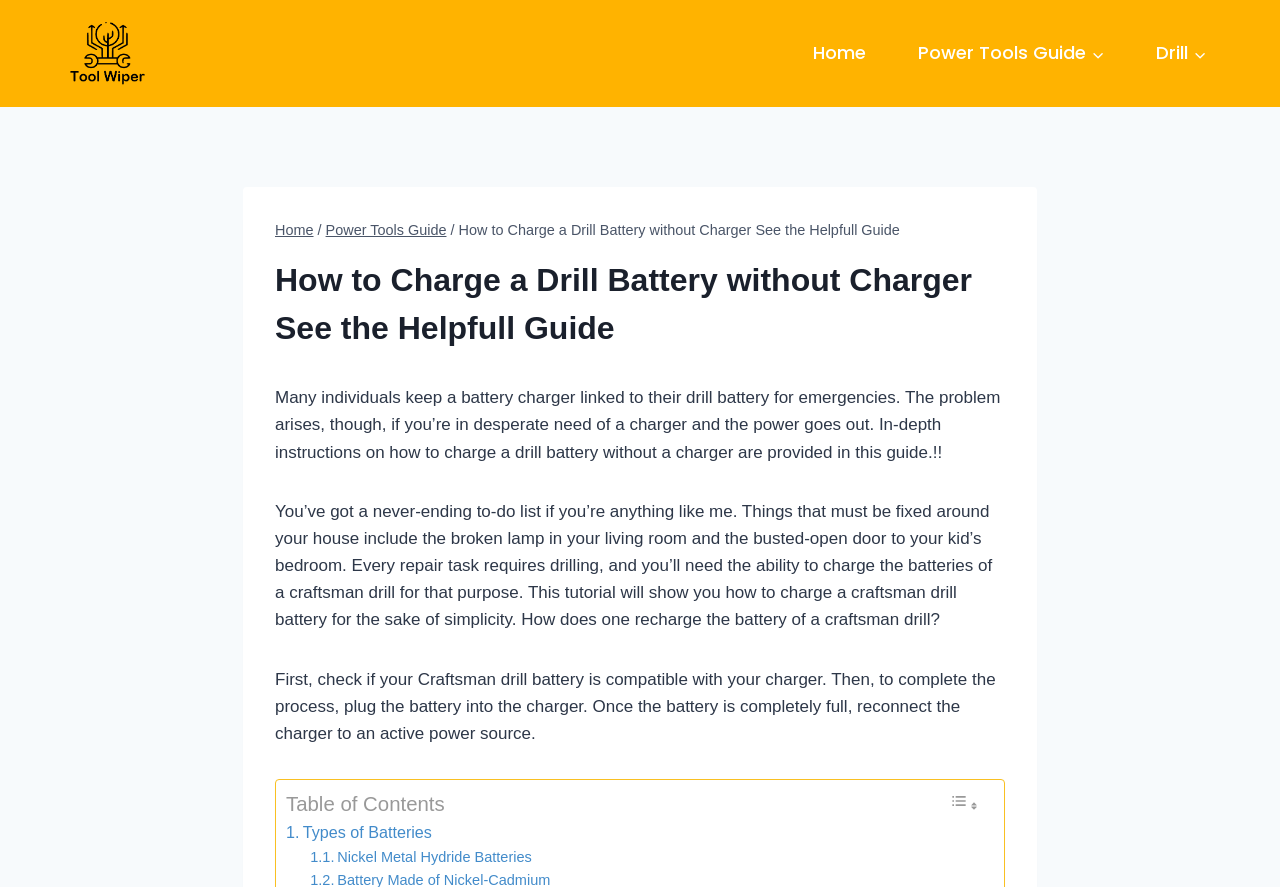Identify the bounding box coordinates for the element that needs to be clicked to fulfill this instruction: "Read more about 'Nickel Metal Hydride Batteries'". Provide the coordinates in the format of four float numbers between 0 and 1: [left, top, right, bottom].

[0.242, 0.954, 0.415, 0.98]